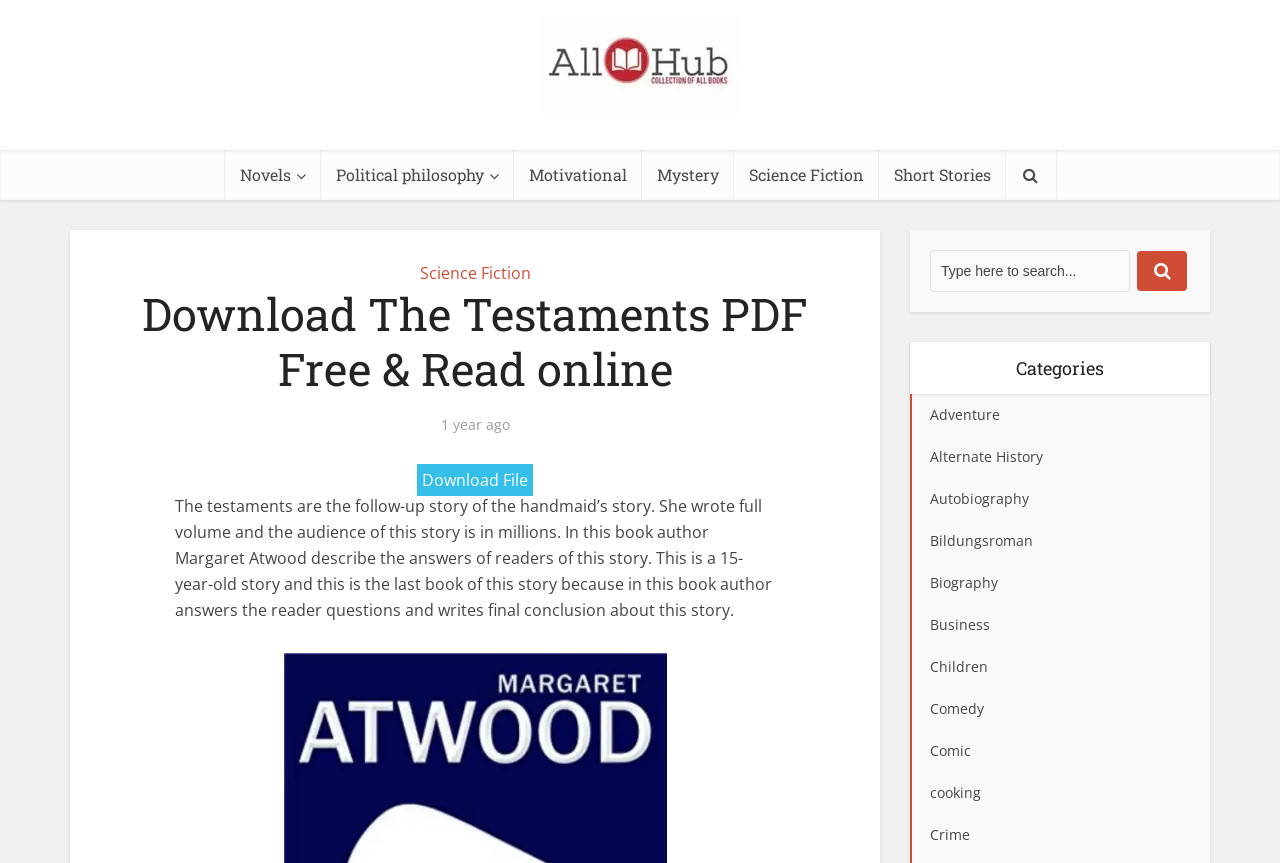Provide a brief response in the form of a single word or phrase:
How long ago was the book published?

1 year ago